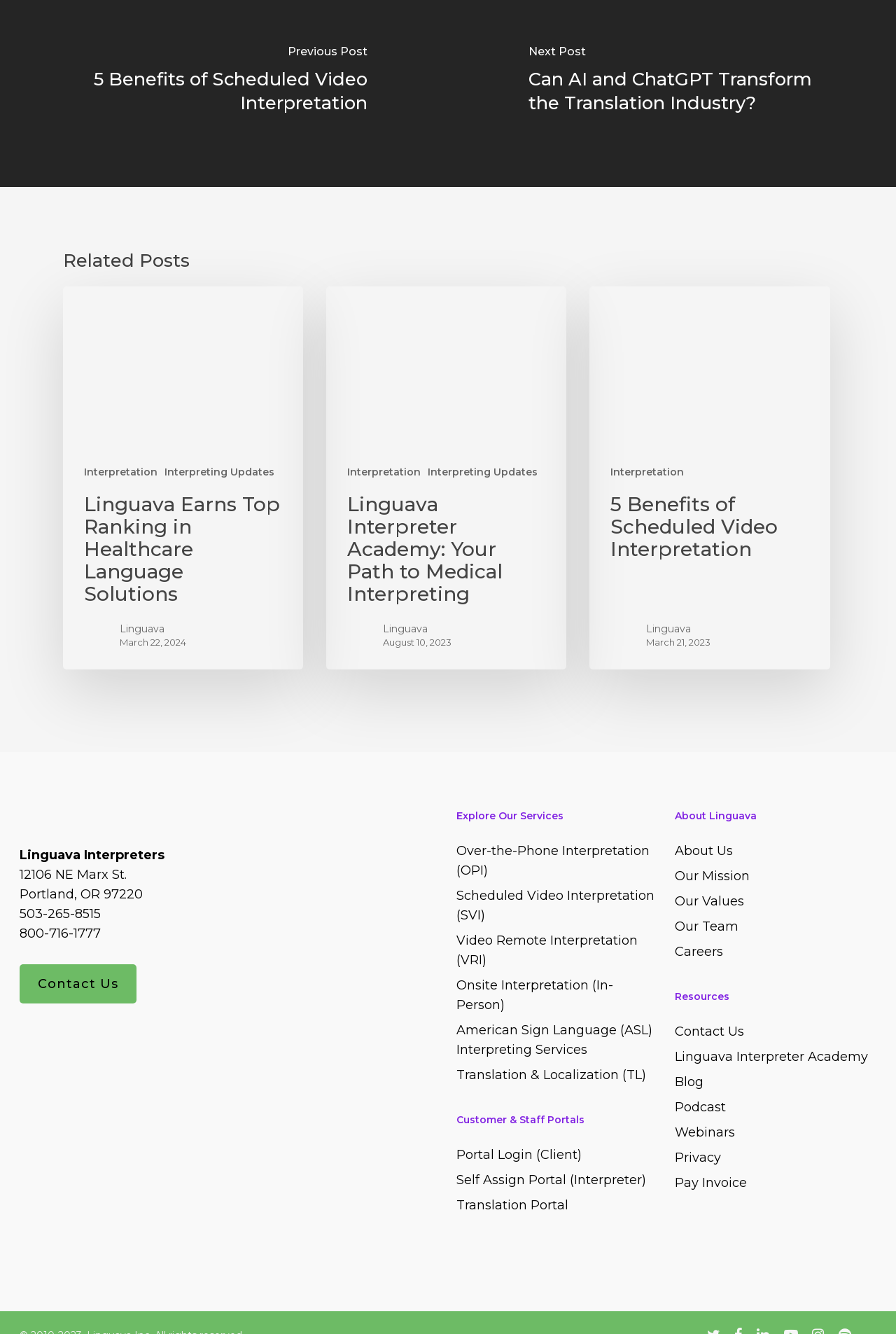Extract the bounding box coordinates for the UI element described as: "Webinars".

[0.753, 0.843, 0.821, 0.855]